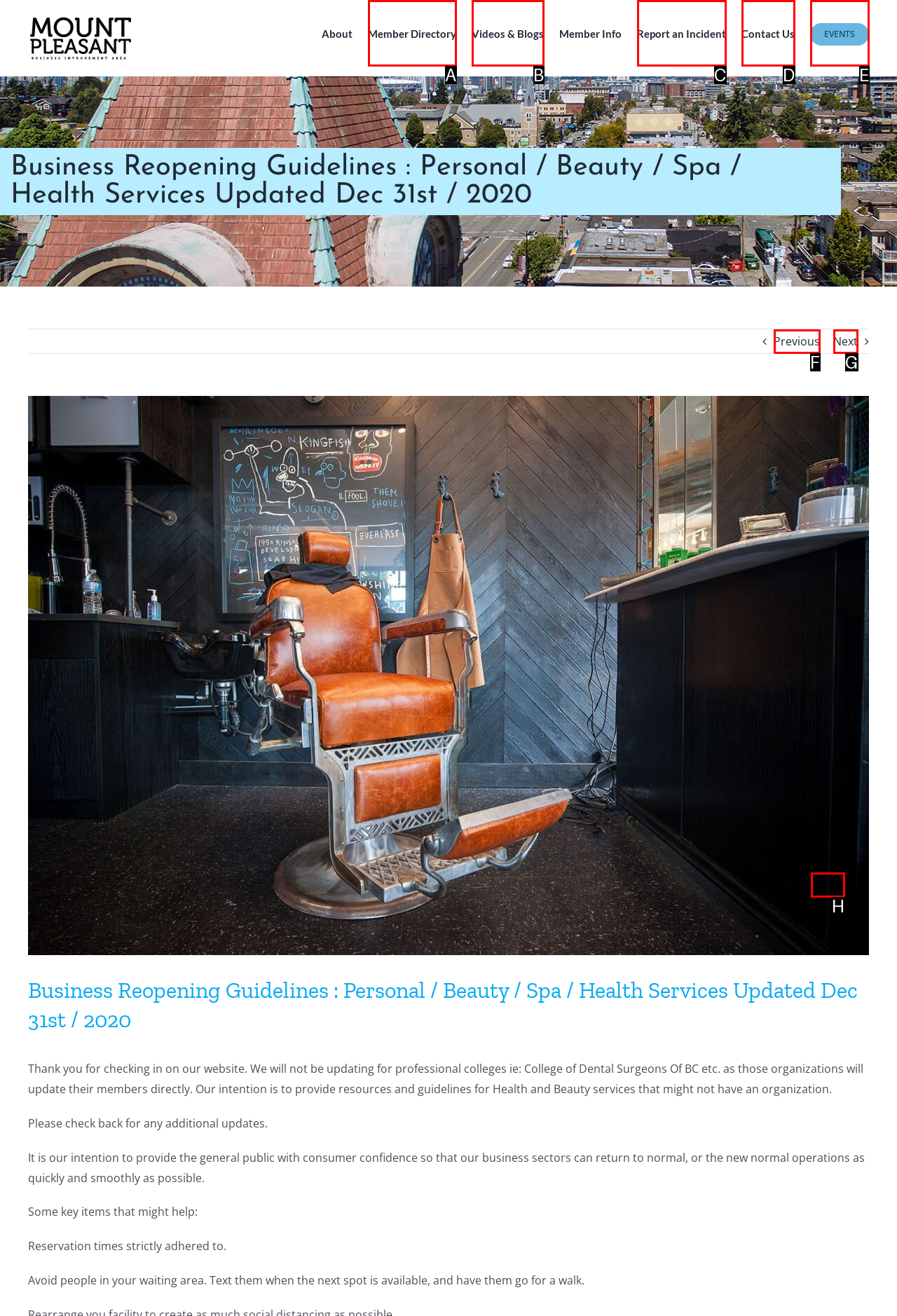From the options provided, determine which HTML element best fits the description: Events. Answer with the correct letter.

E